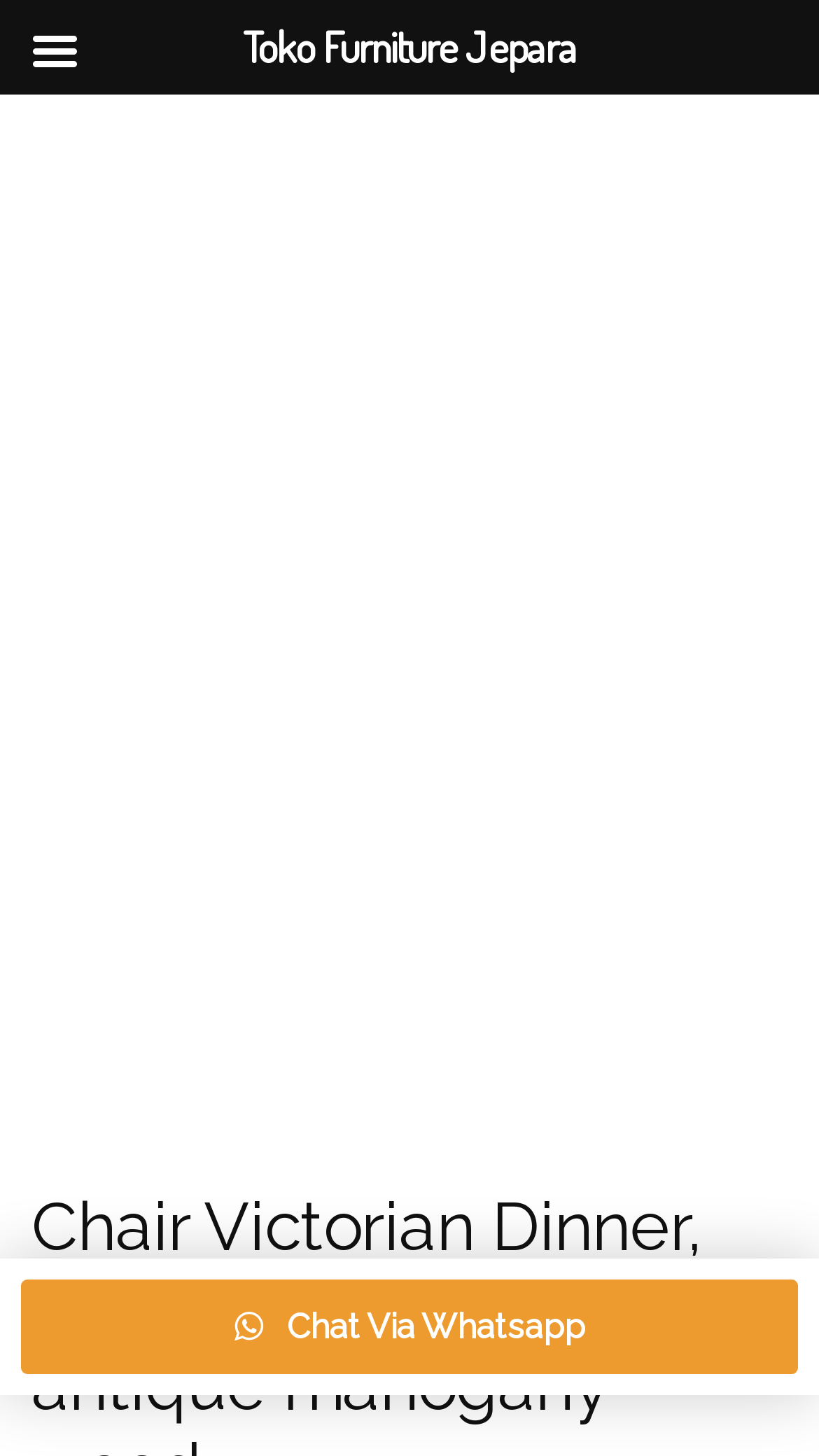Is there a way to chat with the seller?
Refer to the image and provide a detailed answer to the question.

I can see a link with the text 'Chat Via Whatsapp', which indicates that there is a way to chat with the seller using Whatsapp.